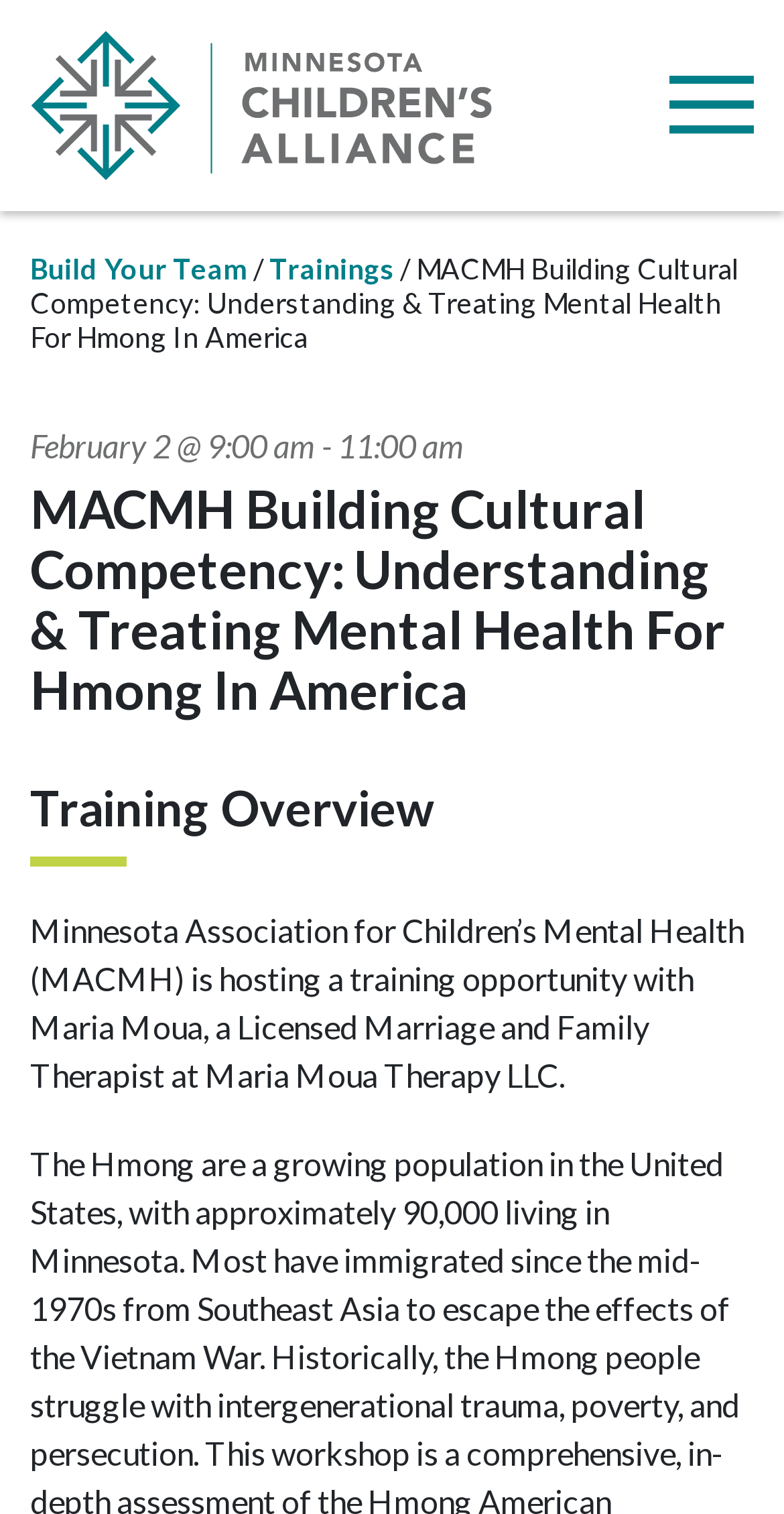What is the topic of the training?
Please ensure your answer to the question is detailed and covers all necessary aspects.

I found the answer by looking at the text 'MACMH Building Cultural Competency: Understanding & Treating Mental Health For Hmong In America' which indicates that the topic of the training is related to mental health for Hmong in America.